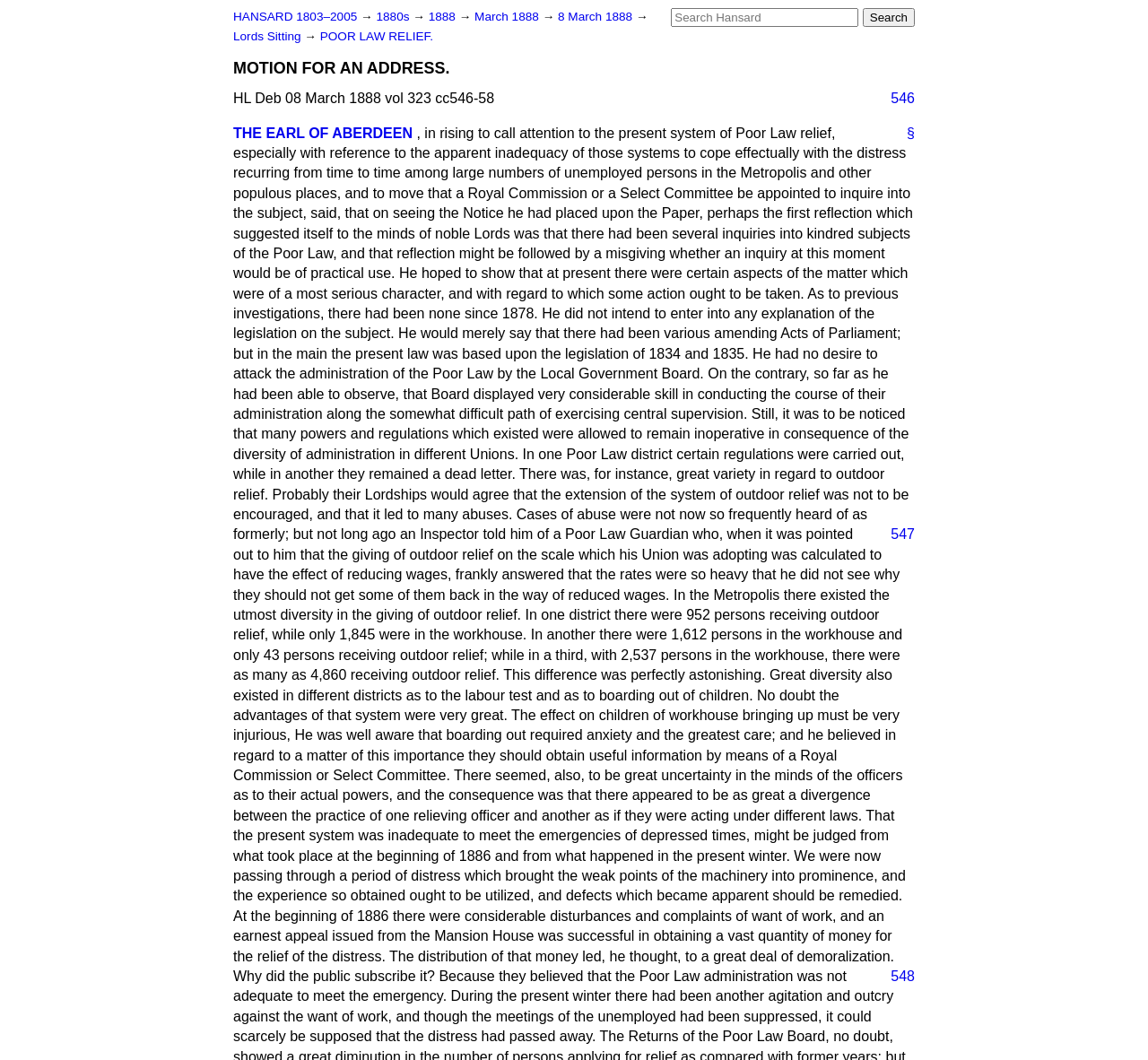Please locate the bounding box coordinates for the element that should be clicked to achieve the following instruction: "Go to HANSARD 1803–2005". Ensure the coordinates are given as four float numbers between 0 and 1, i.e., [left, top, right, bottom].

[0.203, 0.009, 0.311, 0.022]